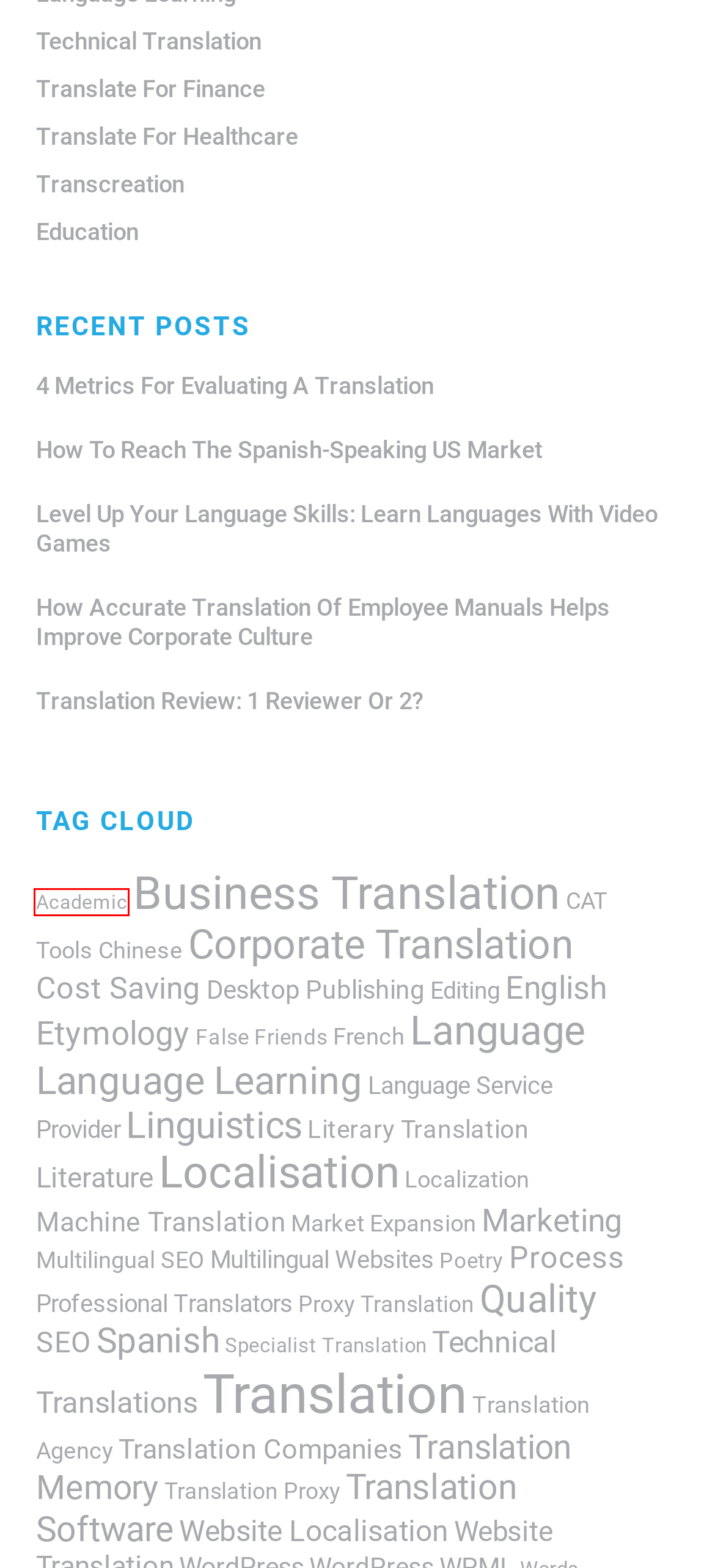You are provided with a screenshot of a webpage containing a red rectangle bounding box. Identify the webpage description that best matches the new webpage after the element in the bounding box is clicked. Here are the potential descriptions:
A. Linguistics Archives - Translation Agency | QuickSilver Translate
B. Translation Proxy Archives - Translation Agency | QuickSilver Translate
C. English Archives - Translation Agency | QuickSilver Translate
D. Corporate Translation Archives - Translation Agency | QuickSilver Translate
E. Literature Archives - Translation Agency | QuickSilver Translate
F. Multilingual Websites Archives - Translation Agency | QuickSilver Translate
G. Cost Saving Archives - Translation Agency | QuickSilver Translate
H. Academic Archives - Translation Agency | QuickSilver Translate

H